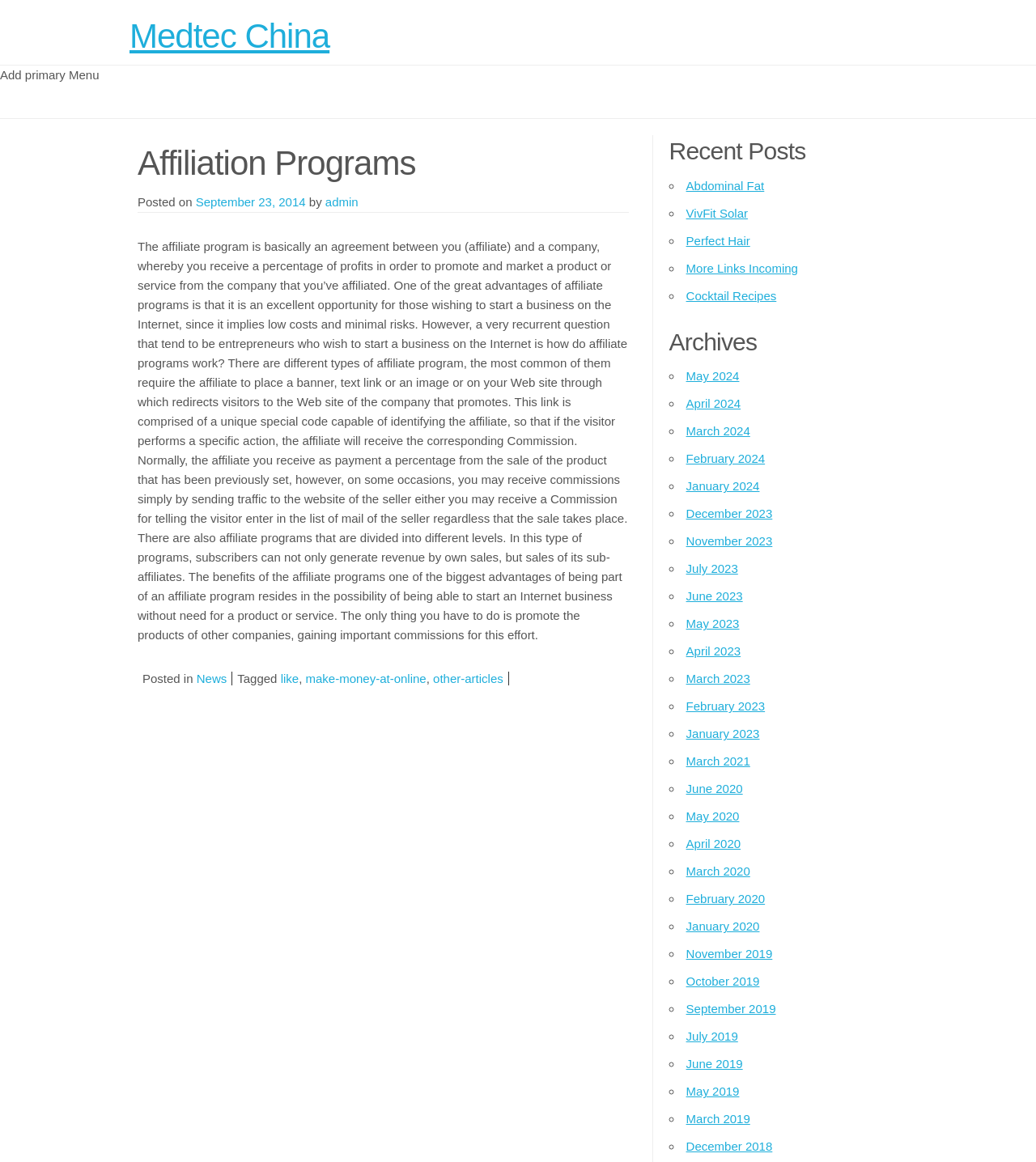Reply to the question below using a single word or brief phrase:
Who is the author of the article?

admin